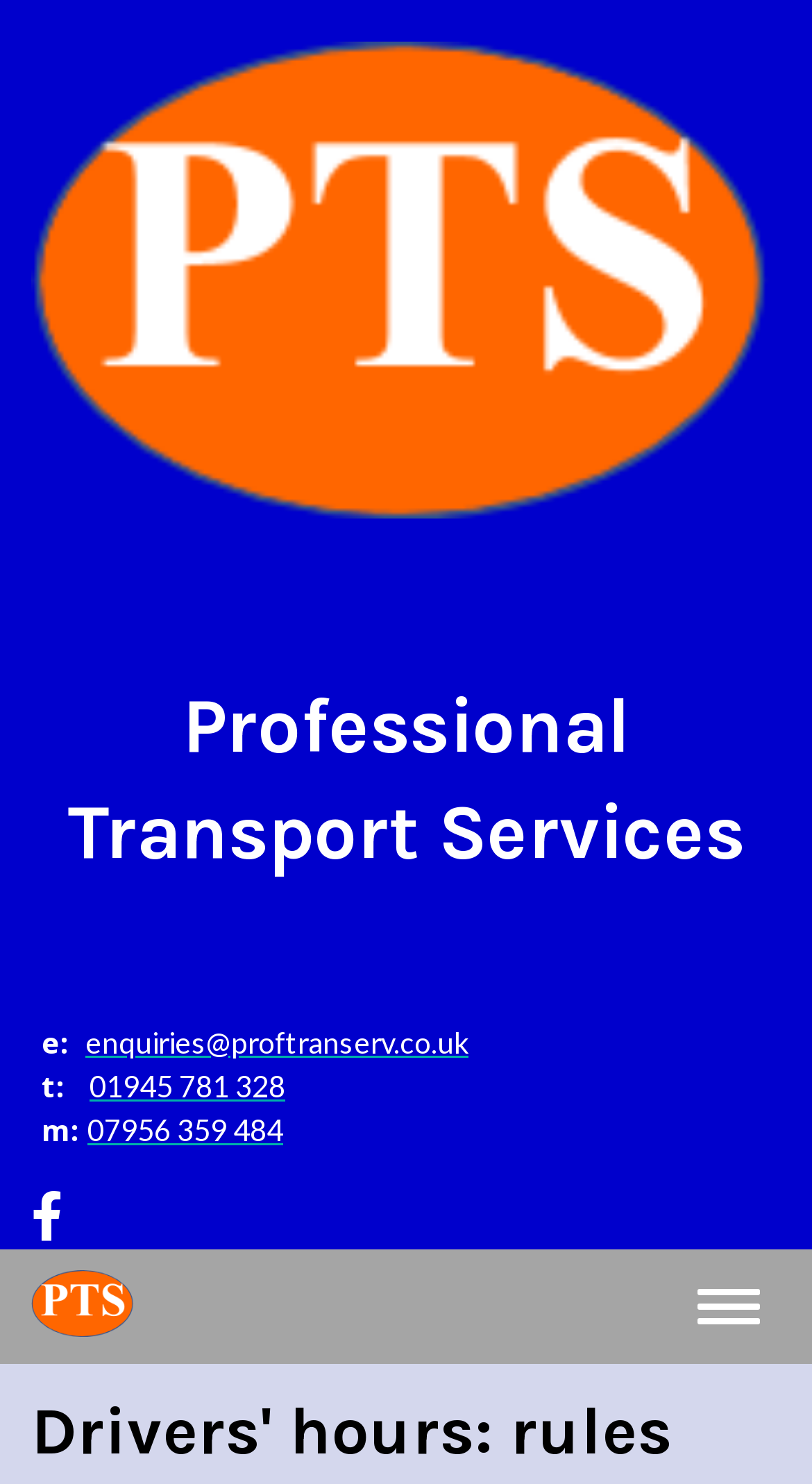Answer the following query with a single word or phrase:
What is the email address?

enquiries@proftranserv.co.uk